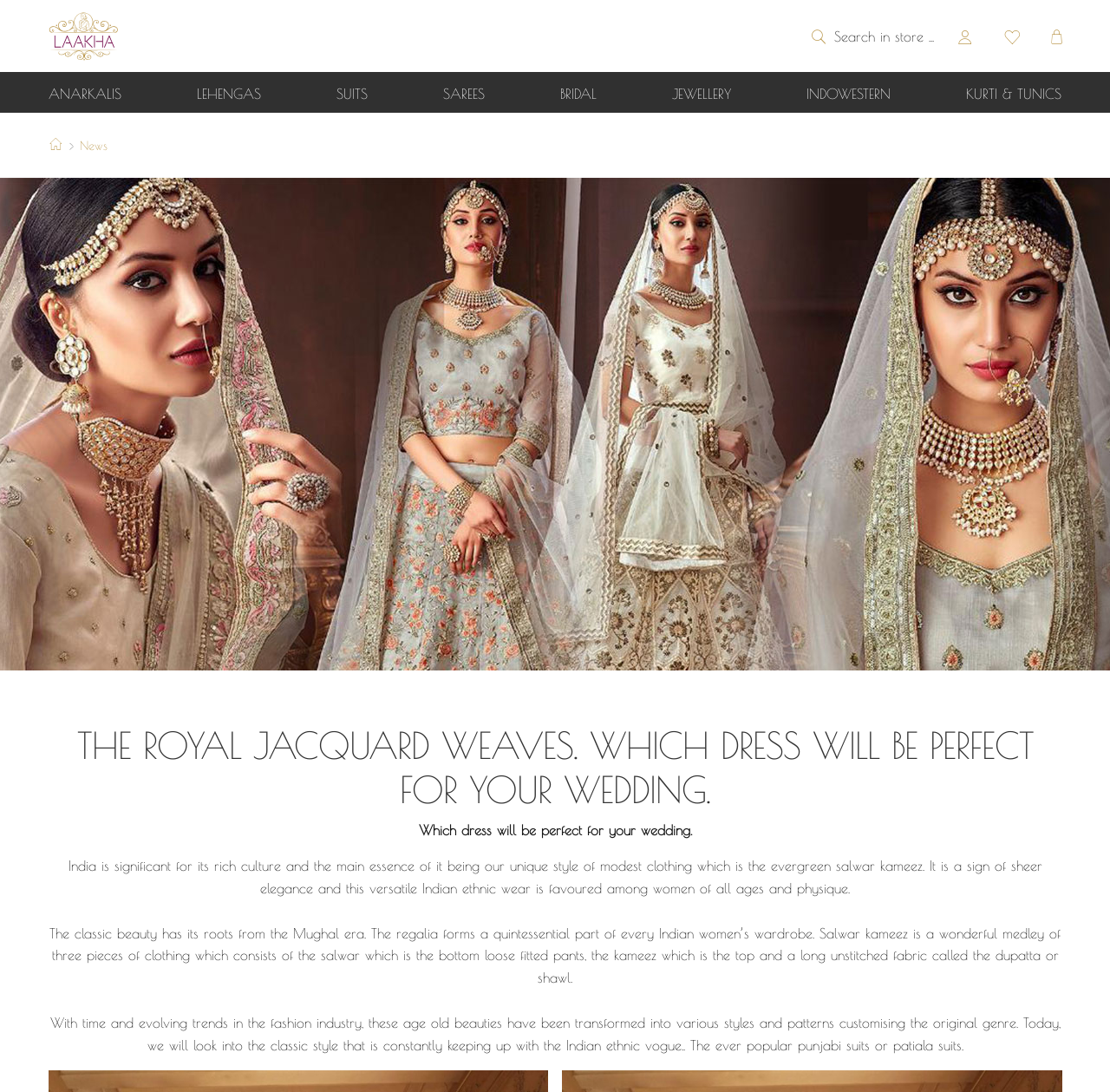Please mark the bounding box coordinates of the area that should be clicked to carry out the instruction: "Read more about JEWELLERY".

[0.594, 0.066, 0.67, 0.103]